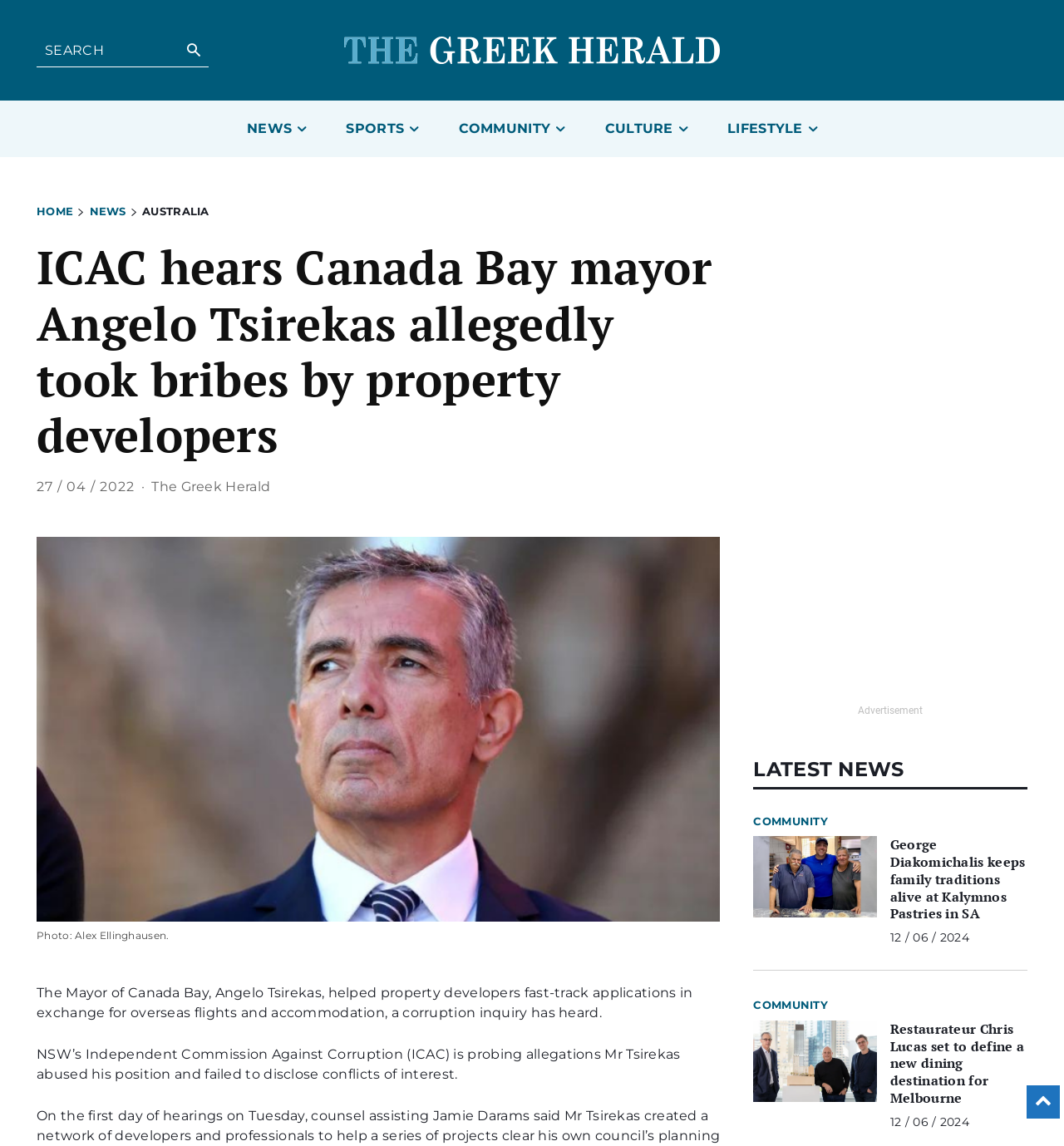Identify the bounding box coordinates of the section to be clicked to complete the task described by the following instruction: "Visit the homepage". The coordinates should be four float numbers between 0 and 1, formatted as [left, top, right, bottom].

[0.034, 0.178, 0.069, 0.19]